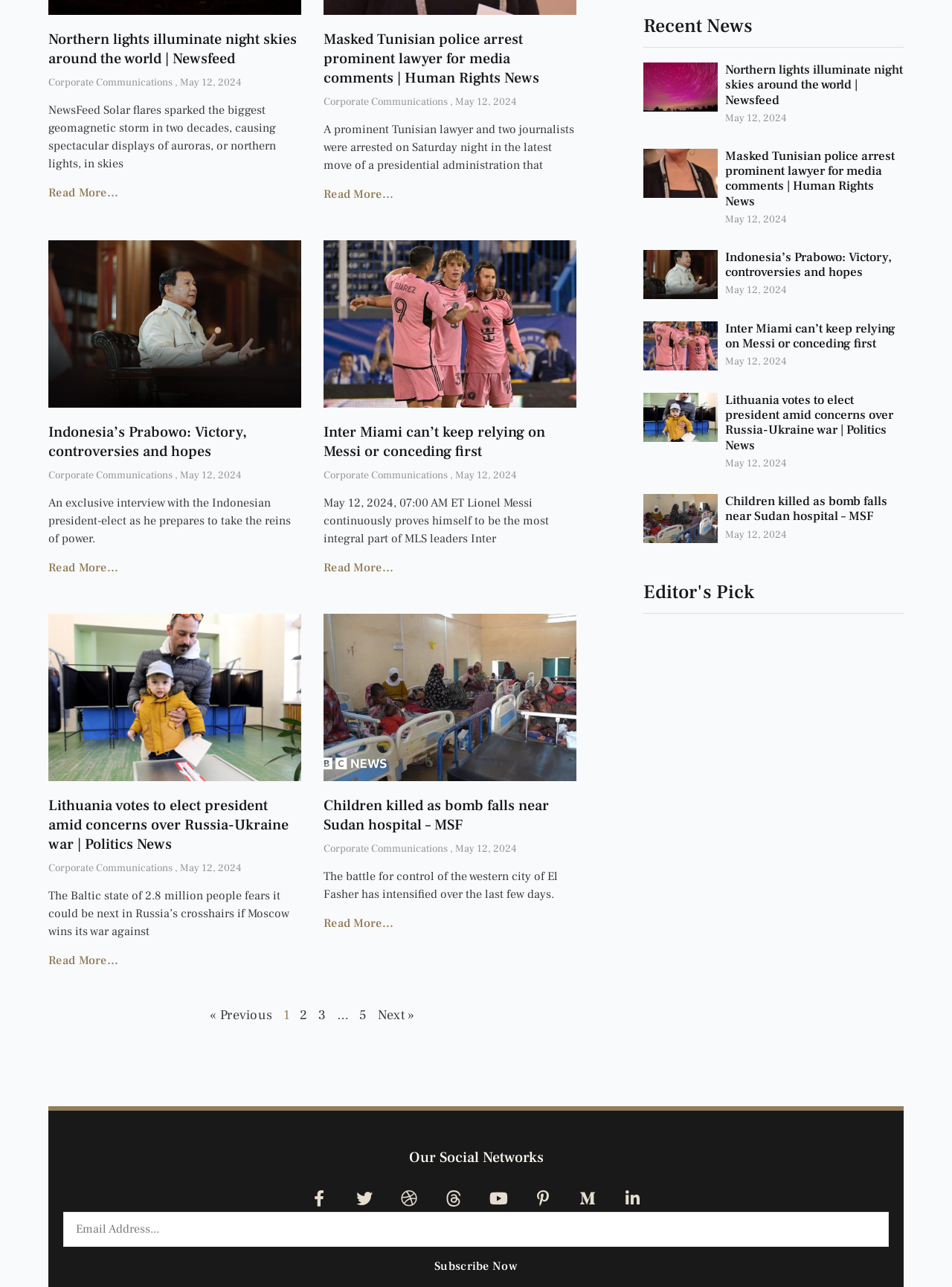Given the webpage screenshot, identify the bounding box of the UI element that matches this description: "Pinterest-p".

[0.557, 0.921, 0.584, 0.942]